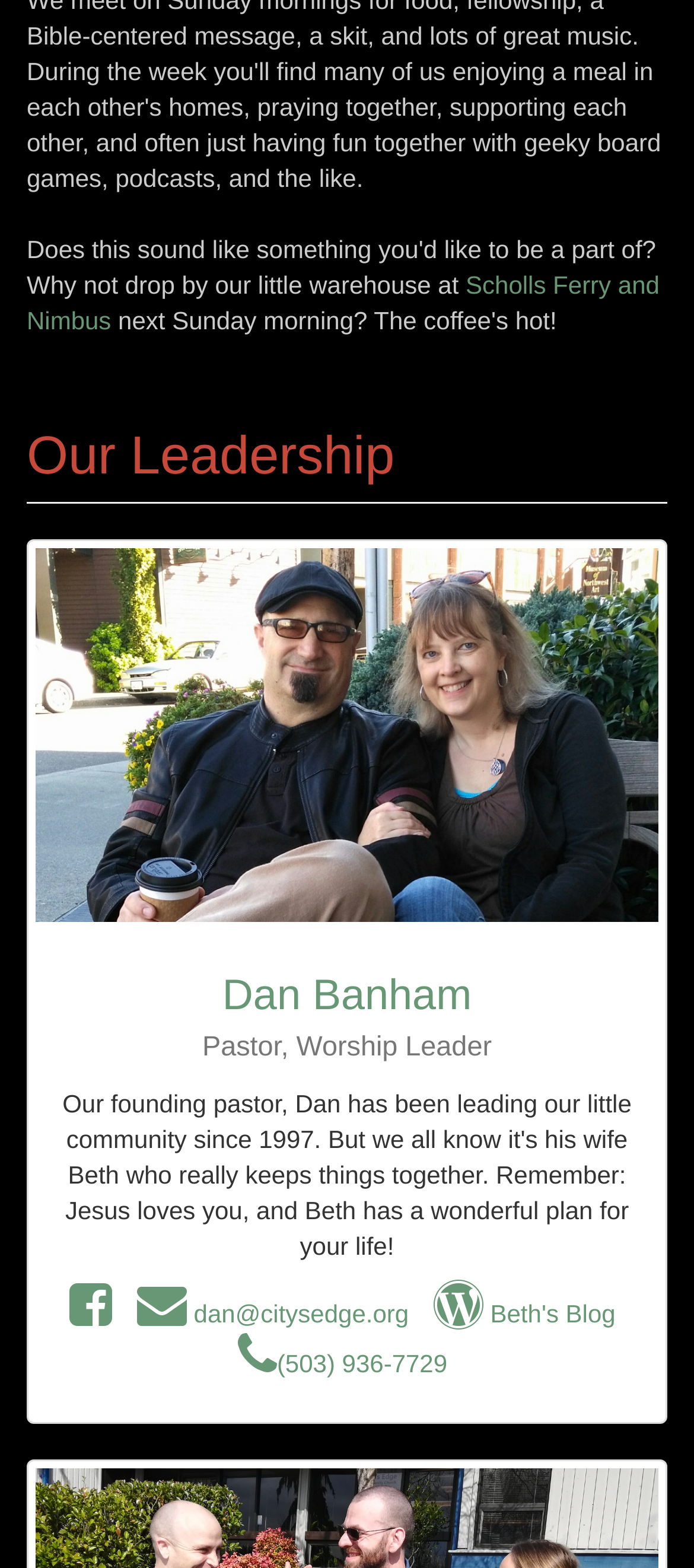Provide the bounding box coordinates for the UI element that is described as: "dan@citysedge.org".

[0.197, 0.828, 0.589, 0.846]